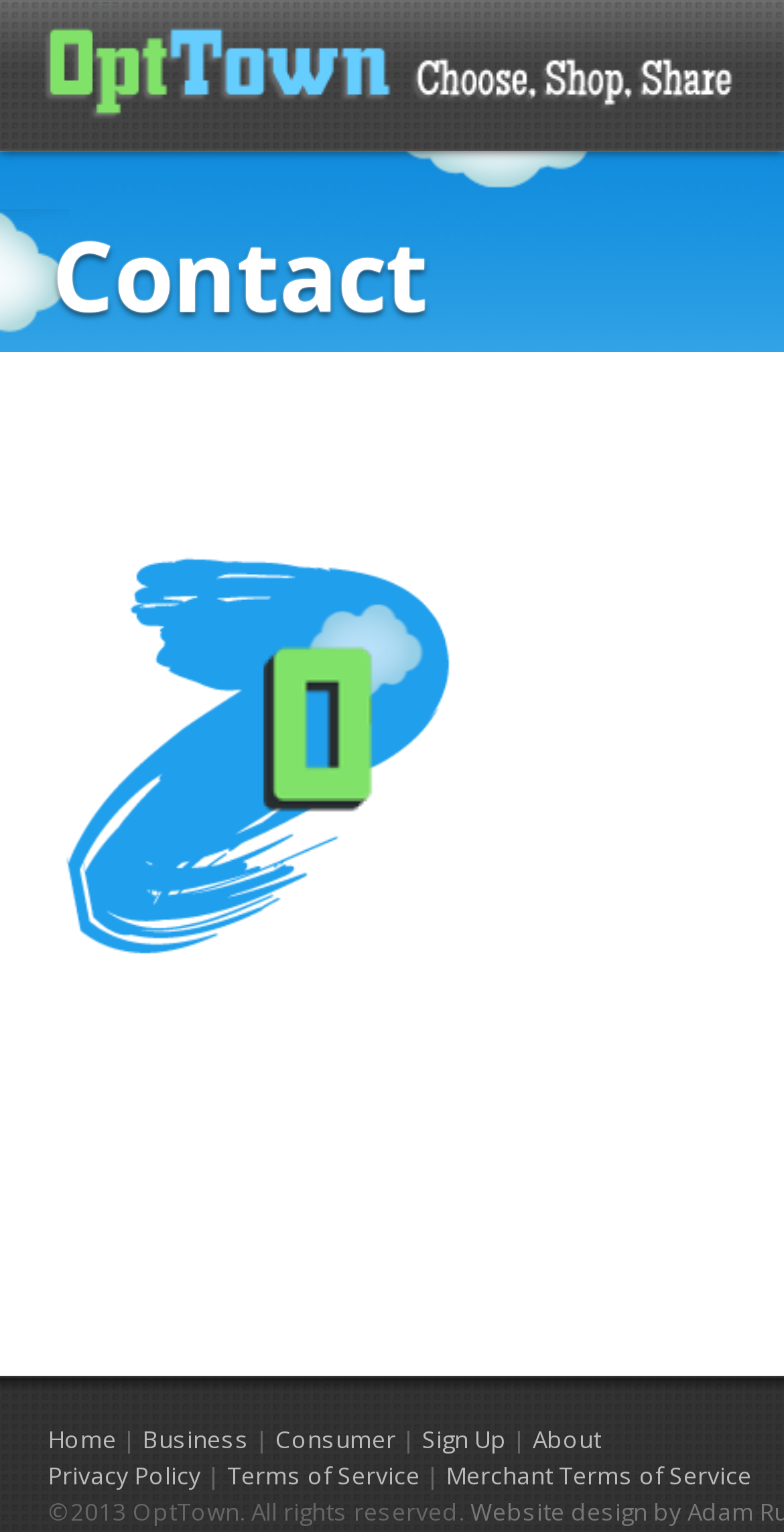Locate the bounding box coordinates of the element I should click to achieve the following instruction: "Click on OptTown logo".

[0.051, 0.003, 0.962, 0.077]